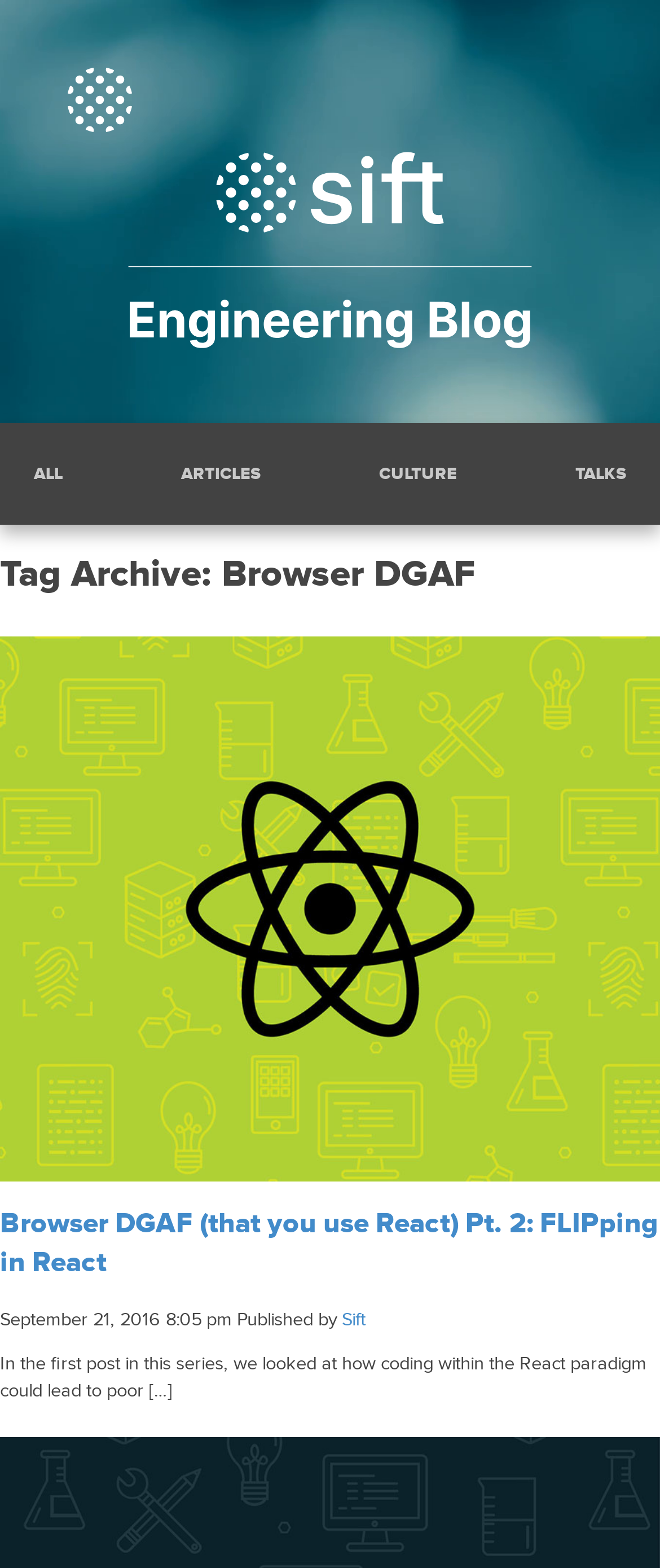When was the first article published?
Examine the image closely and answer the question with as much detail as possible.

I looked at the article section and found the publication date and time, which is 'September 21, 2016 8:05 pm'.